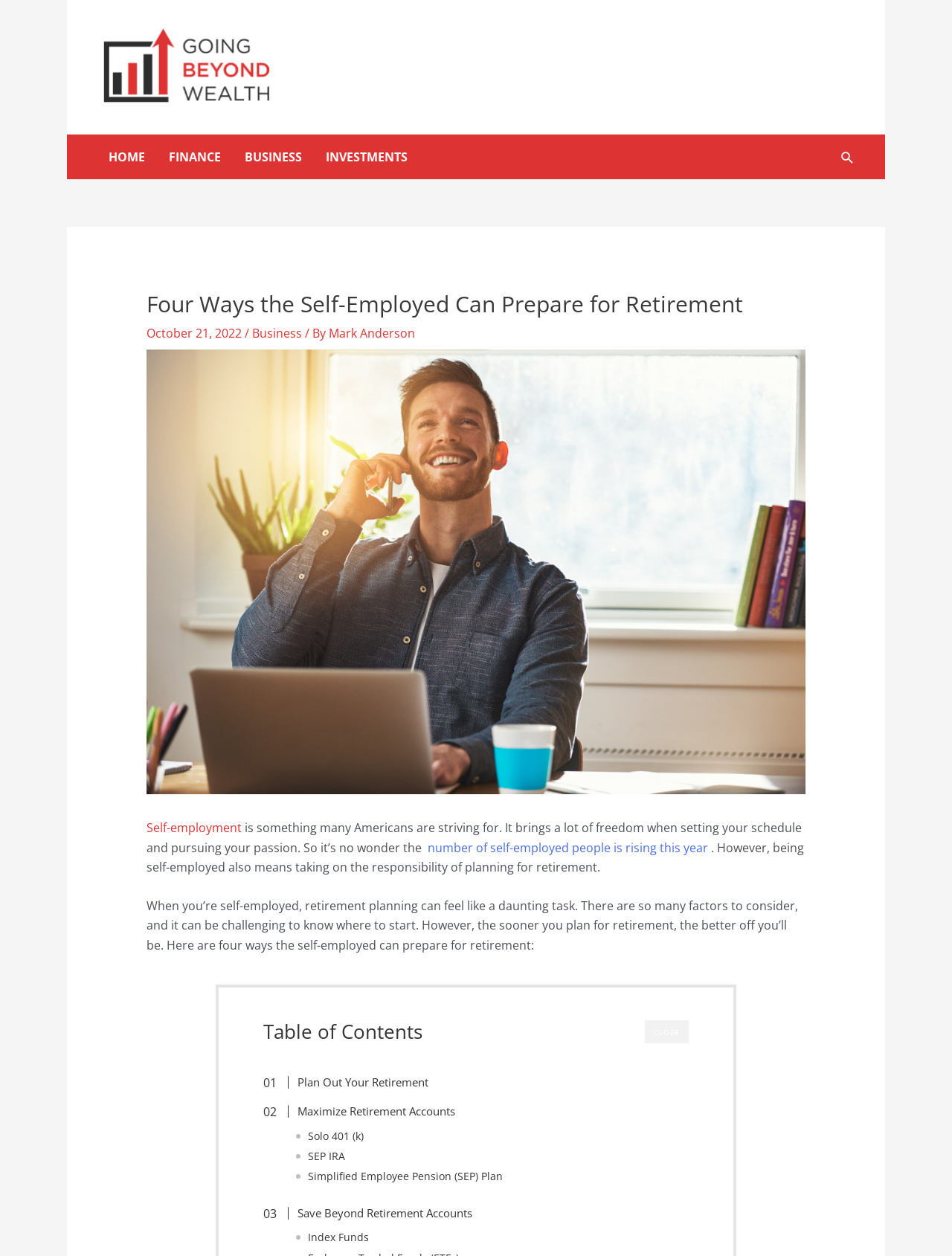What is the topic of the article?
Offer a detailed and full explanation in response to the question.

The article's heading and content suggest that it is focused on providing guidance and tips for self-employed individuals to prepare for retirement.